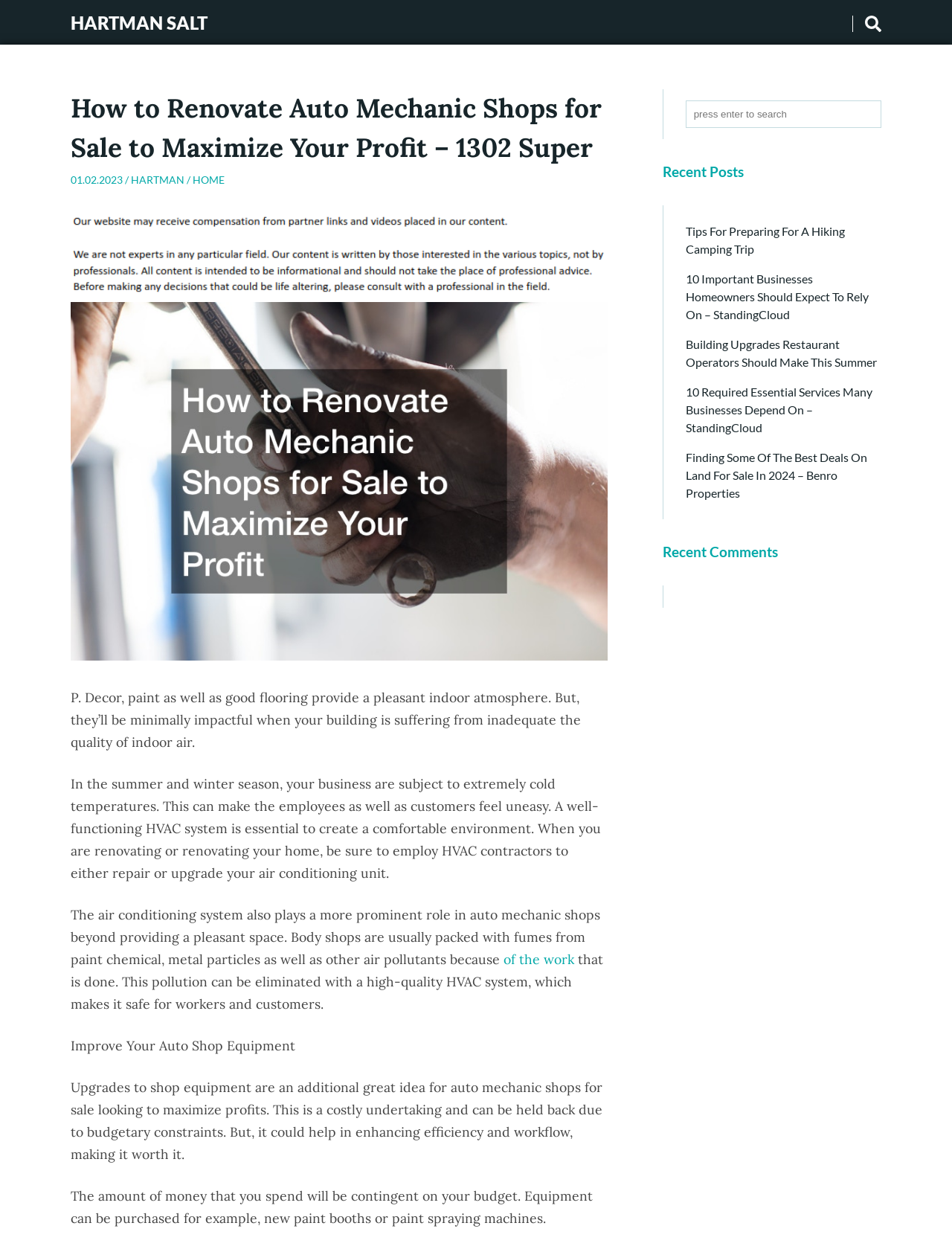Identify the bounding box coordinates of the specific part of the webpage to click to complete this instruction: "Visit the 'HOME' page".

[0.202, 0.138, 0.236, 0.148]